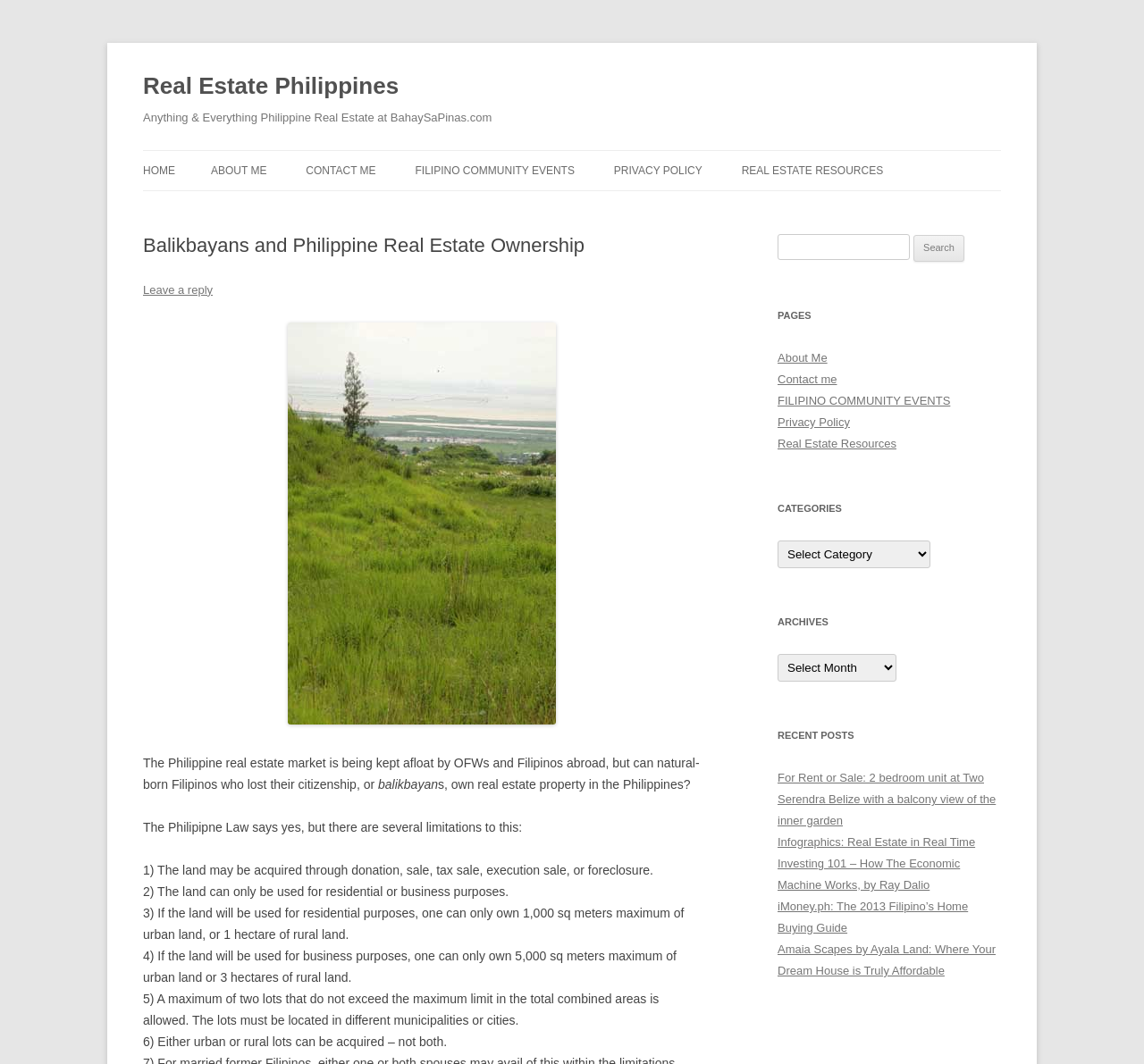Identify the bounding box coordinates for the region of the element that should be clicked to carry out the instruction: "Click on the 'HOME' link". The bounding box coordinates should be four float numbers between 0 and 1, i.e., [left, top, right, bottom].

[0.125, 0.142, 0.153, 0.179]